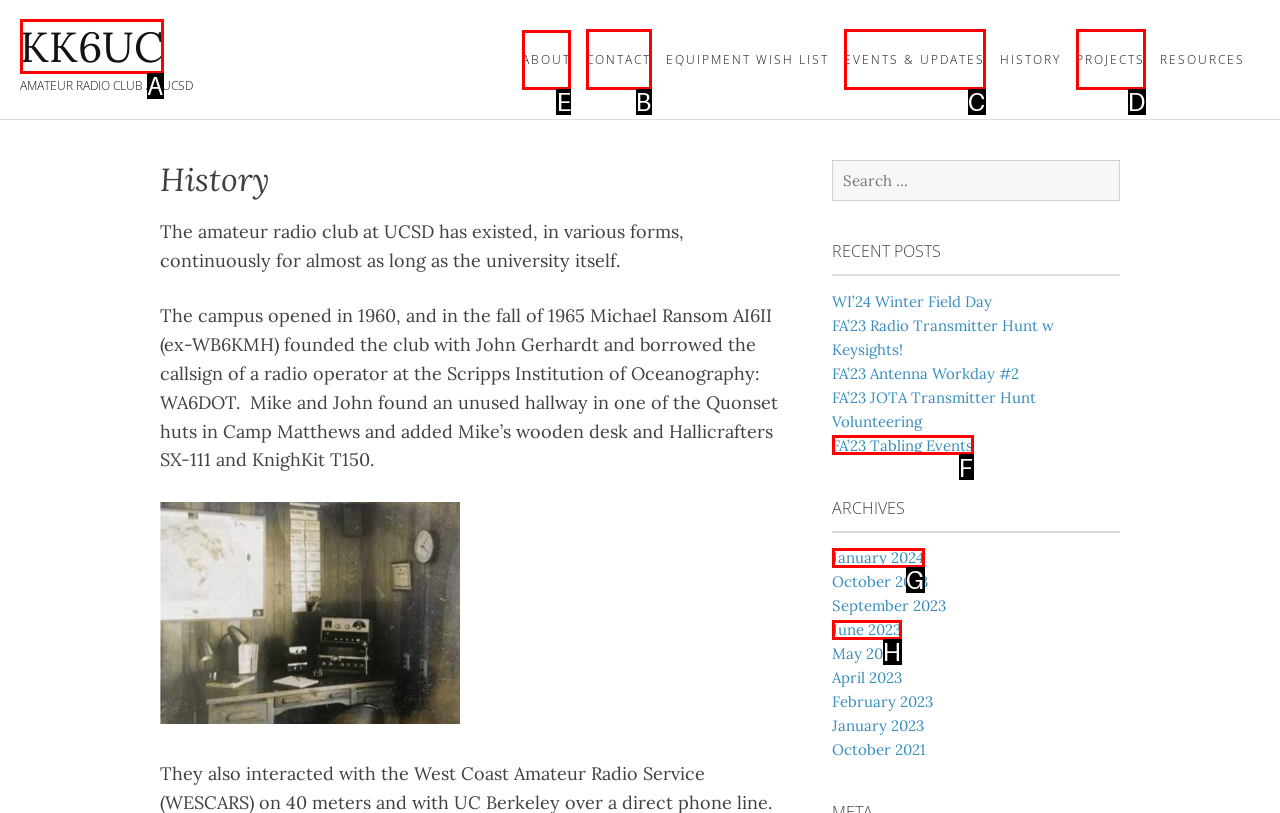Select the HTML element to finish the task: Click on the ABOUT link Reply with the letter of the correct option.

E